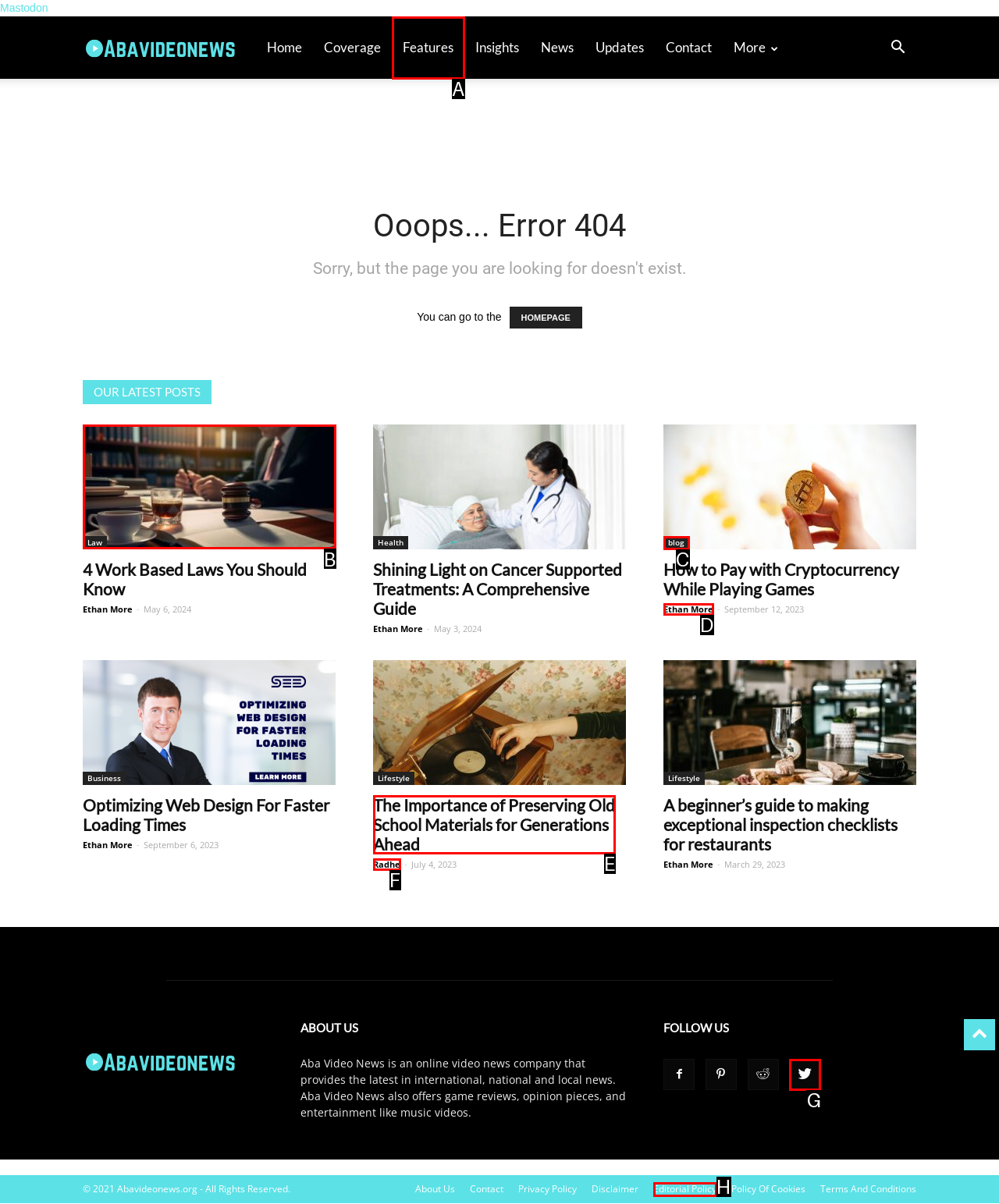Which HTML element should be clicked to fulfill the following task: Read the article about Work Based Laws?
Reply with the letter of the appropriate option from the choices given.

B